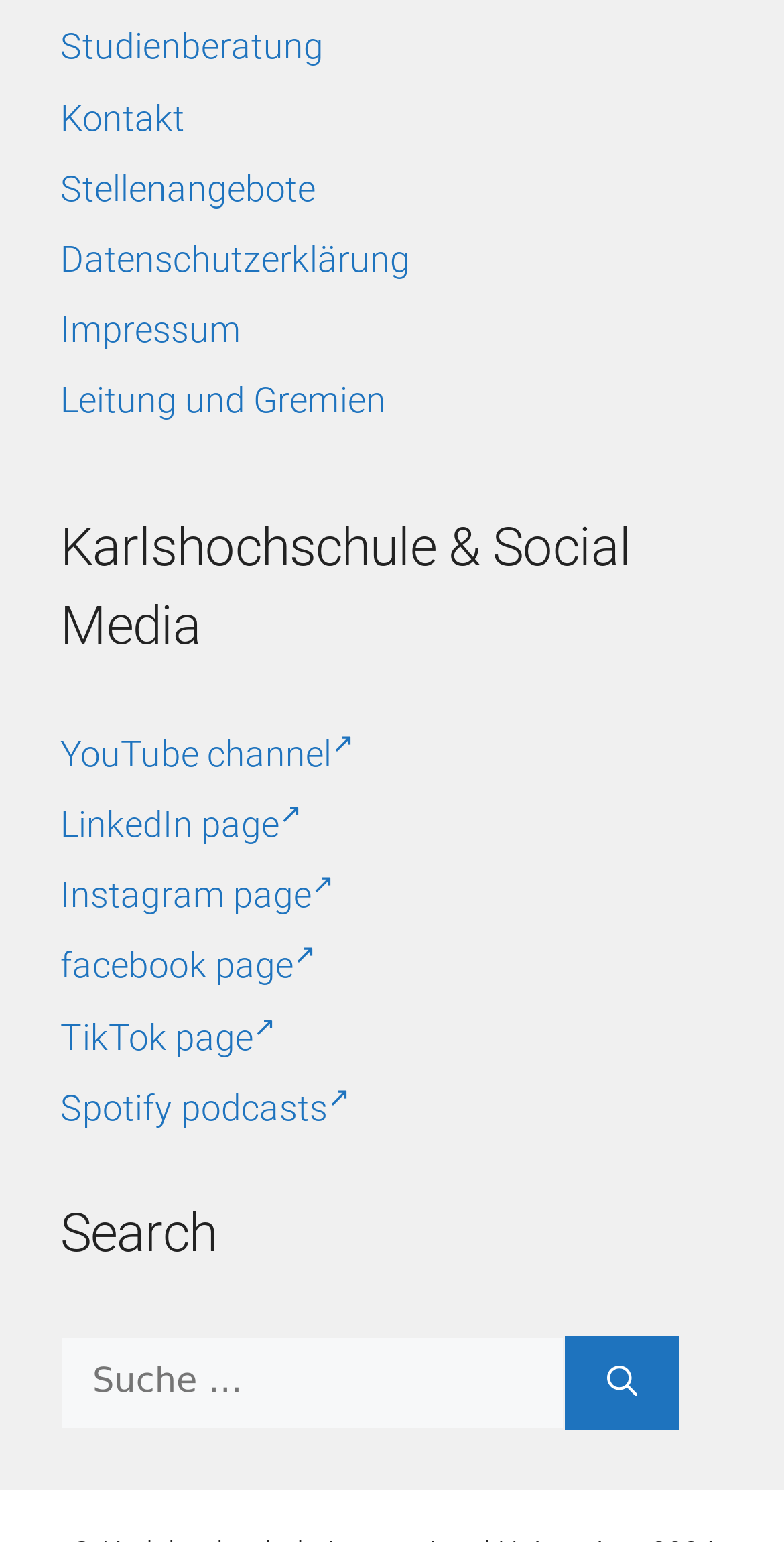Can you determine the bounding box coordinates of the area that needs to be clicked to fulfill the following instruction: "Check the Datenschutzerklärung"?

[0.077, 0.155, 0.523, 0.181]